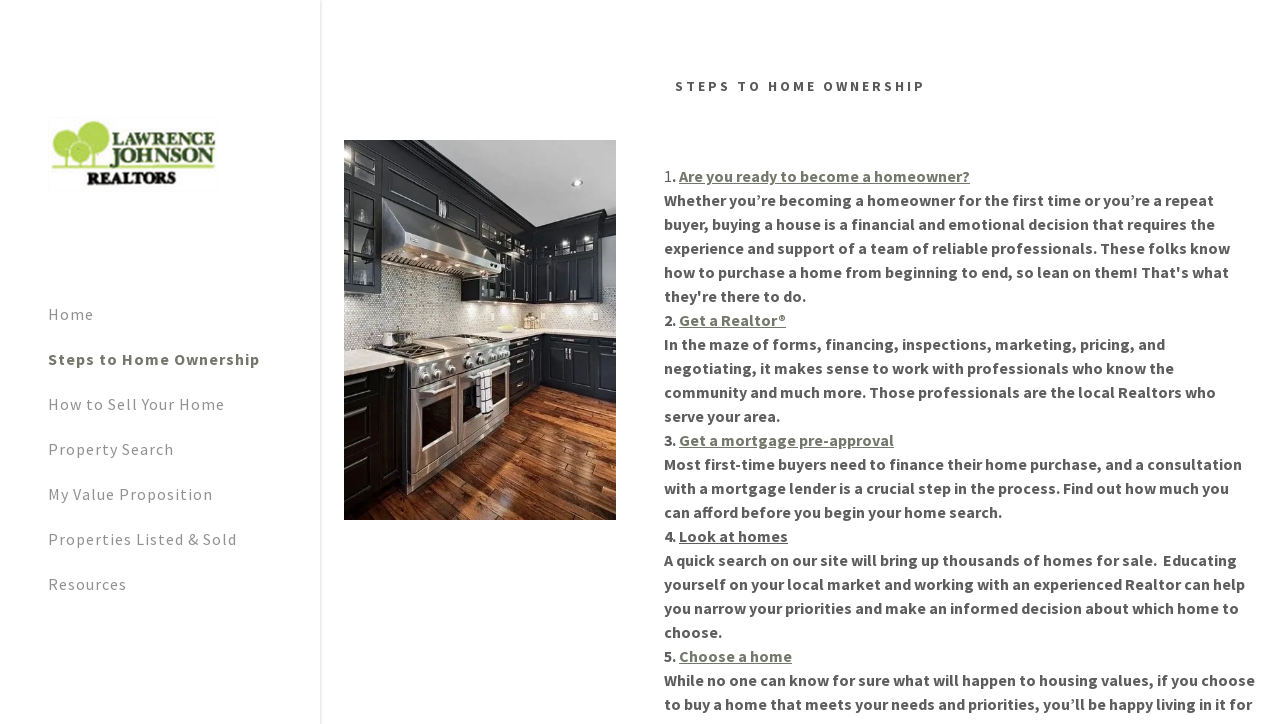What can you do on this website?
Based on the visual, give a brief answer using one word or a short phrase.

Search for properties